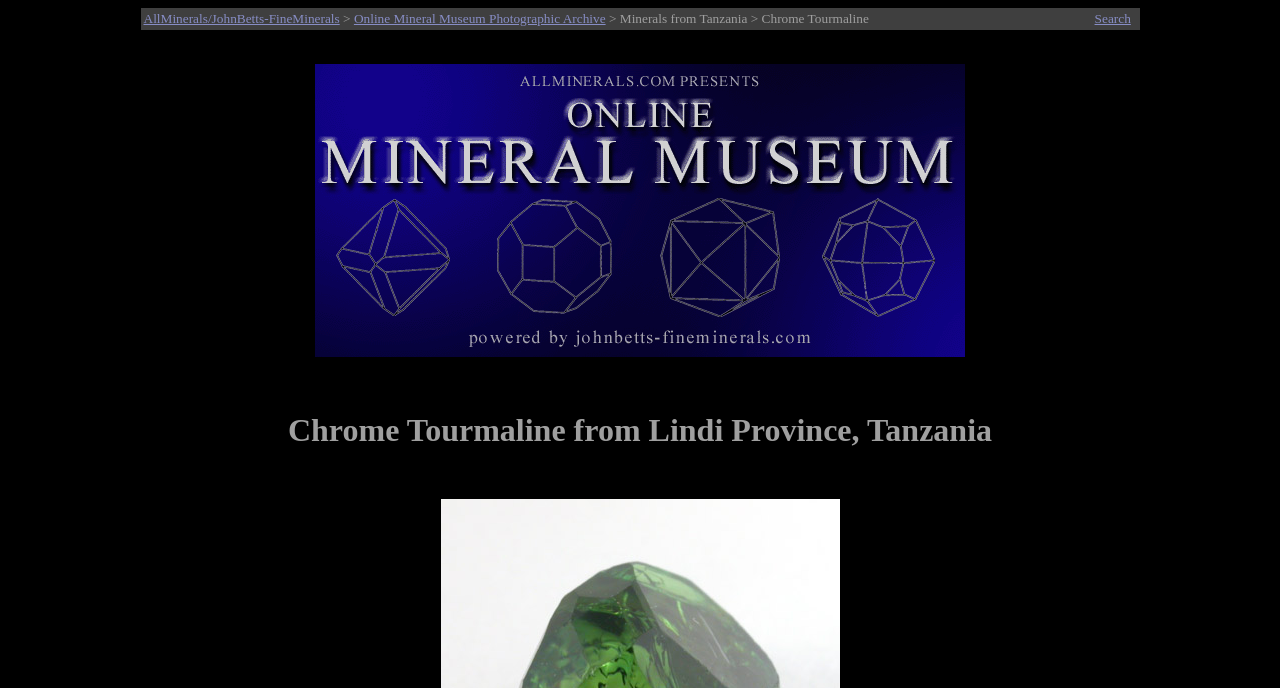Please analyze the image and give a detailed answer to the question:
What is the origin of the Chrome Tourmaline?

The heading on the webpage indicates that the Chrome Tourmaline is from Lindi Province, Tanzania. This information is provided in the heading element with ID 8.